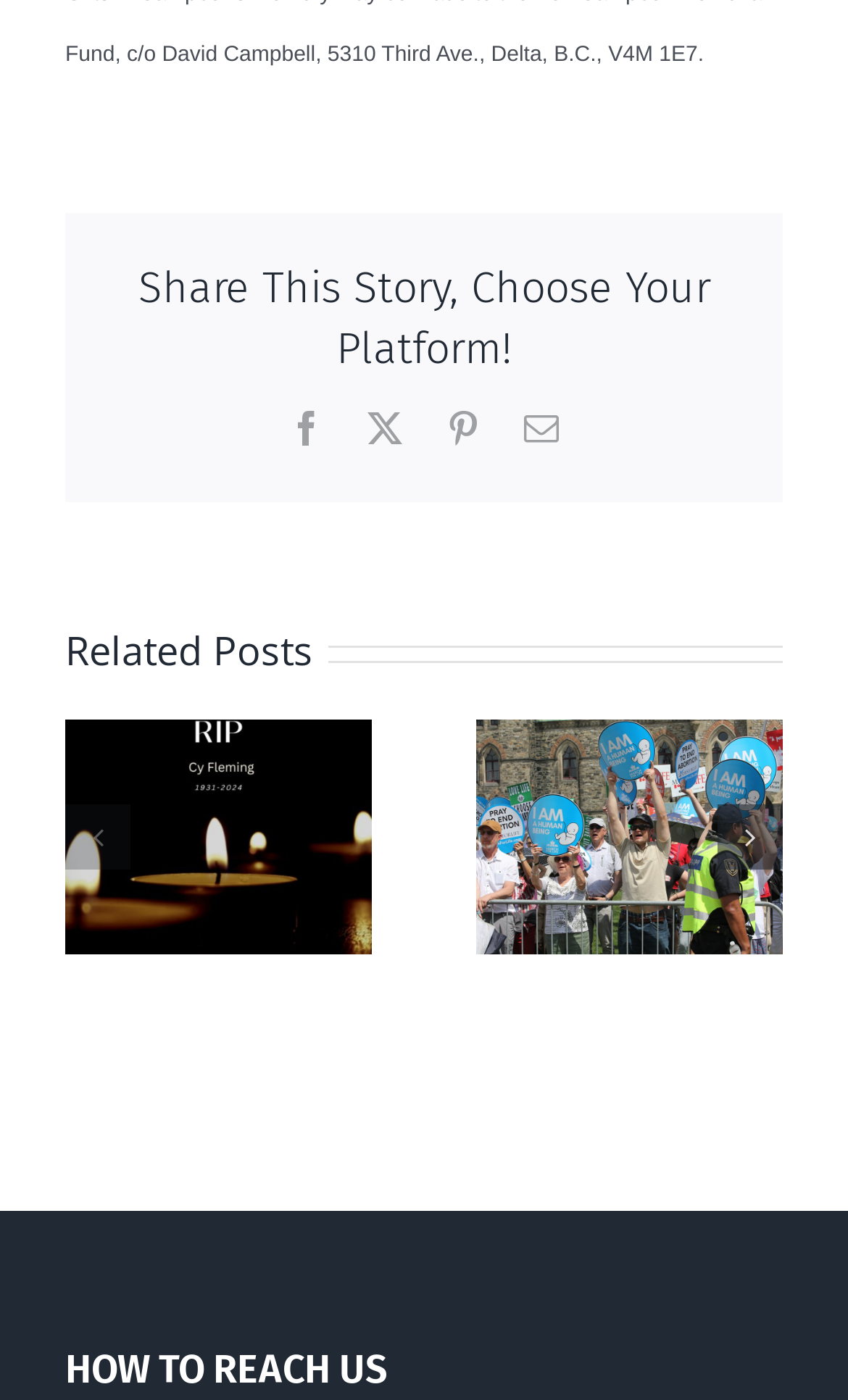What is below the 'Share This Story' heading?
Provide a concise answer using a single word or phrase based on the image.

Related Posts